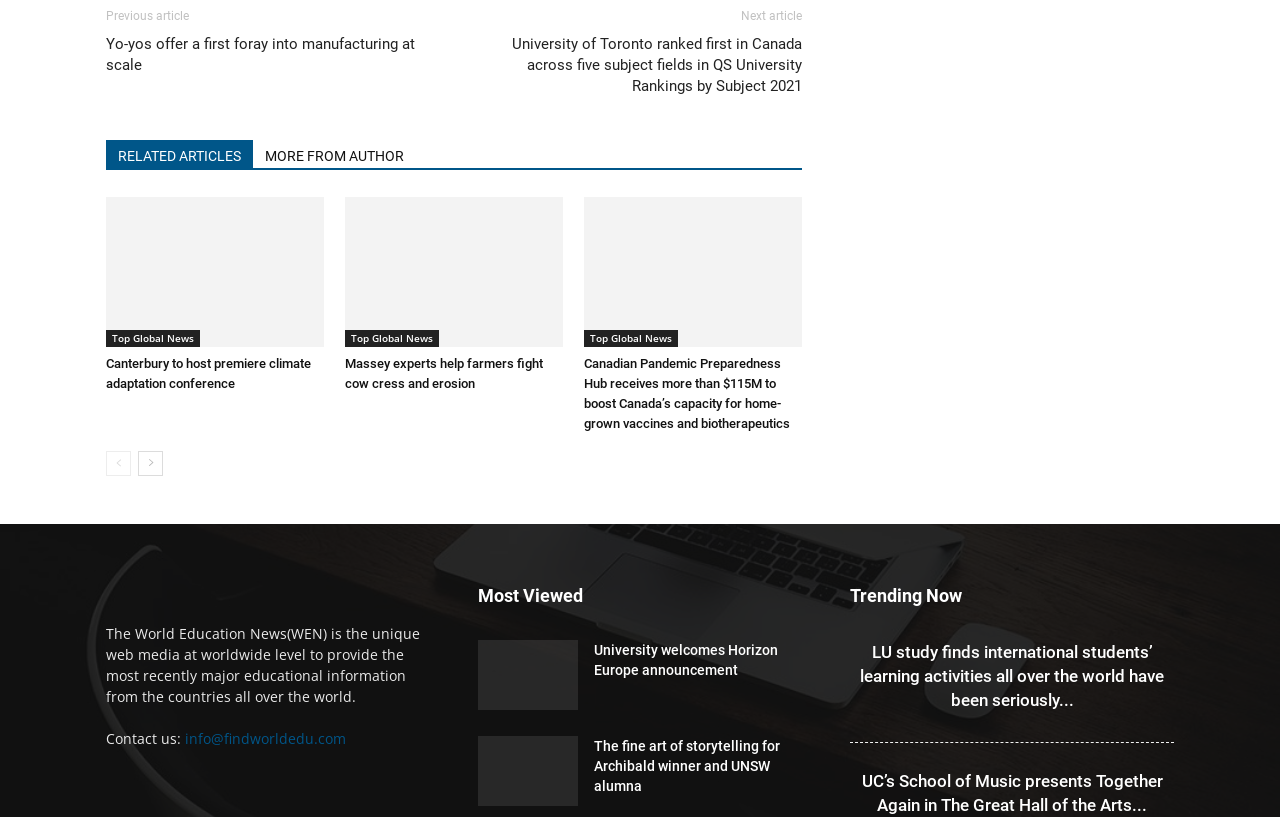Identify the bounding box coordinates for the region to click in order to carry out this instruction: "Read the article 'Power Automate: How to parse a CSV file'". Provide the coordinates using four float numbers between 0 and 1, formatted as [left, top, right, bottom].

None